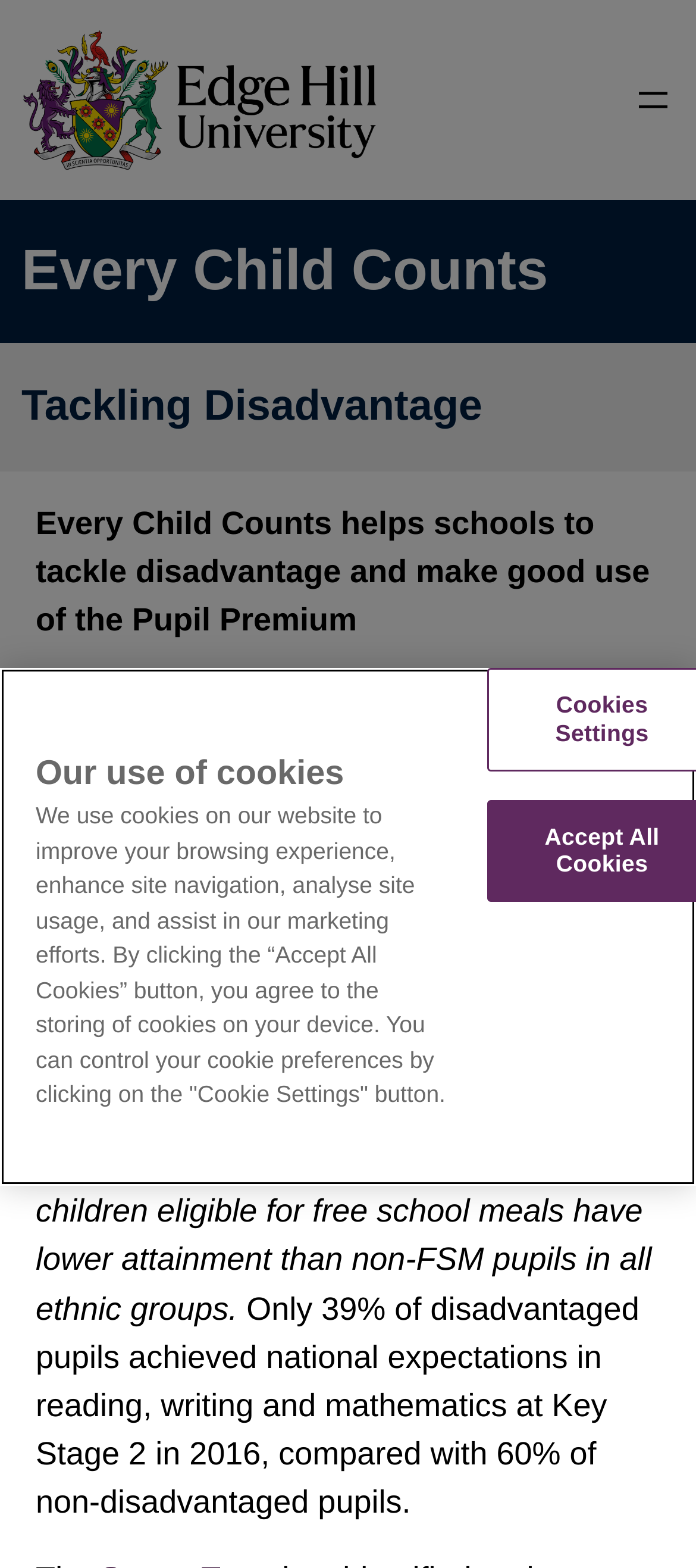What is the purpose of the cookies used on the website?
Make sure to answer the question with a detailed and comprehensive explanation.

The alertdialog 'Our use of cookies' is present on the webpage, and the static text 'We use cookies on our website to improve your browsing experience, enhance site navigation, analyse site usage, and assist in our marketing efforts.' is also present, which indicates that one of the purposes of the cookies used on the website is to improve browsing experience.